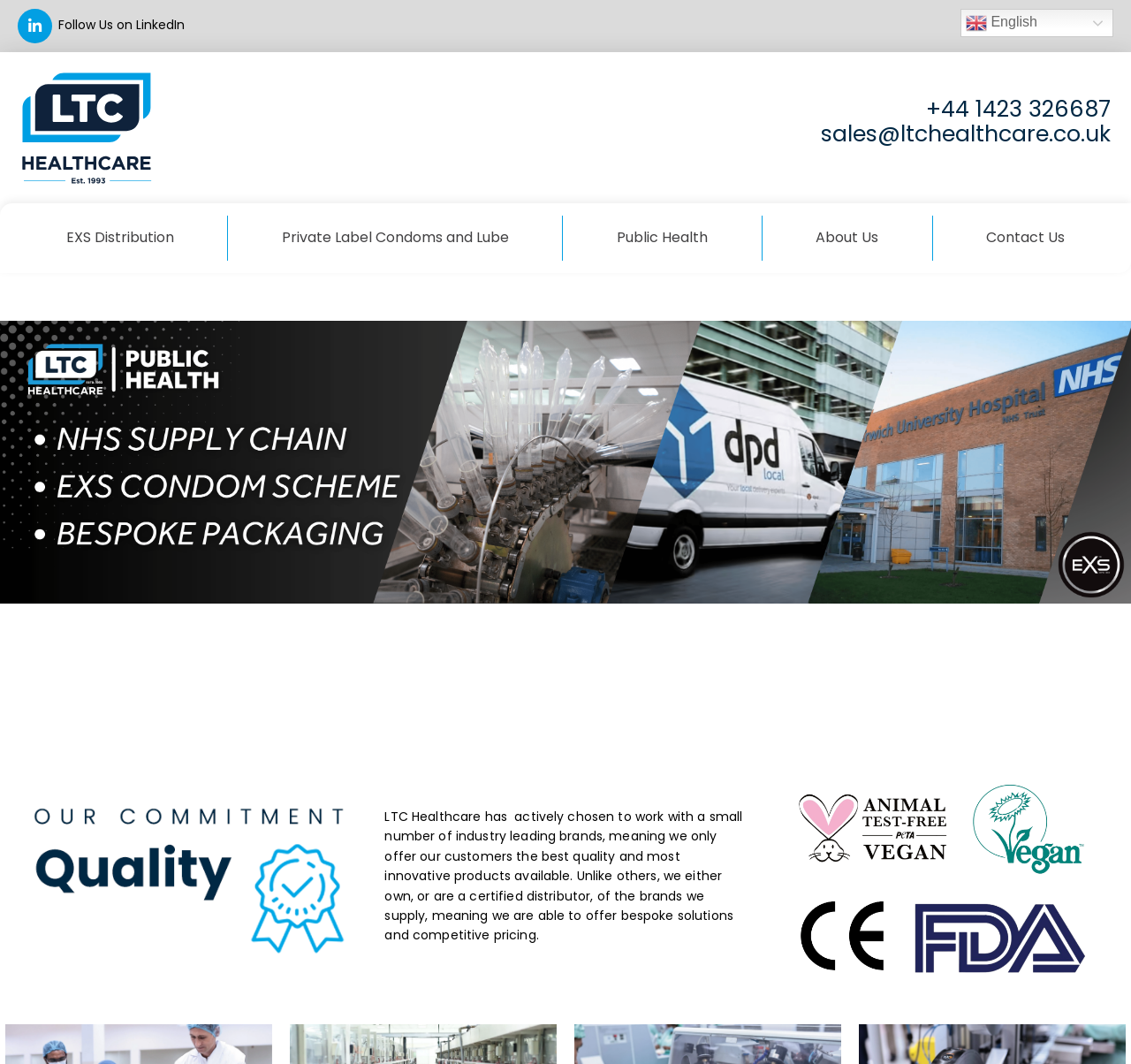Create a detailed narrative describing the layout and content of the webpage.

The webpage is about LTC Healthcare, a company that provides quality condoms, lubricants, and safe sex products since 1993. At the top left corner, there is a link to the company's LinkedIn page with the text "Follow Us on LinkedIn". Next to it, there is a link to the English language version of the website, accompanied by a small flag icon.

On the top center, the company's brand logo is displayed, which is also a link. Below the logo, there are two links to contact the company, one for the phone number and one for the email address.

The main navigation menu is located at the top center of the page, with five links: "EXS Distribution", "Private Label Condoms and Lube", "Public Health", "About Us", and "Contact Us". The "Contact Us" link is accompanied by an image and a paragraph of text that describes the company's approach to working with industry-leading brands, offering bespoke solutions and competitive pricing.

There is a total of five images on the page, including the company's brand logo, the flag icon, and three other images scattered throughout the page.